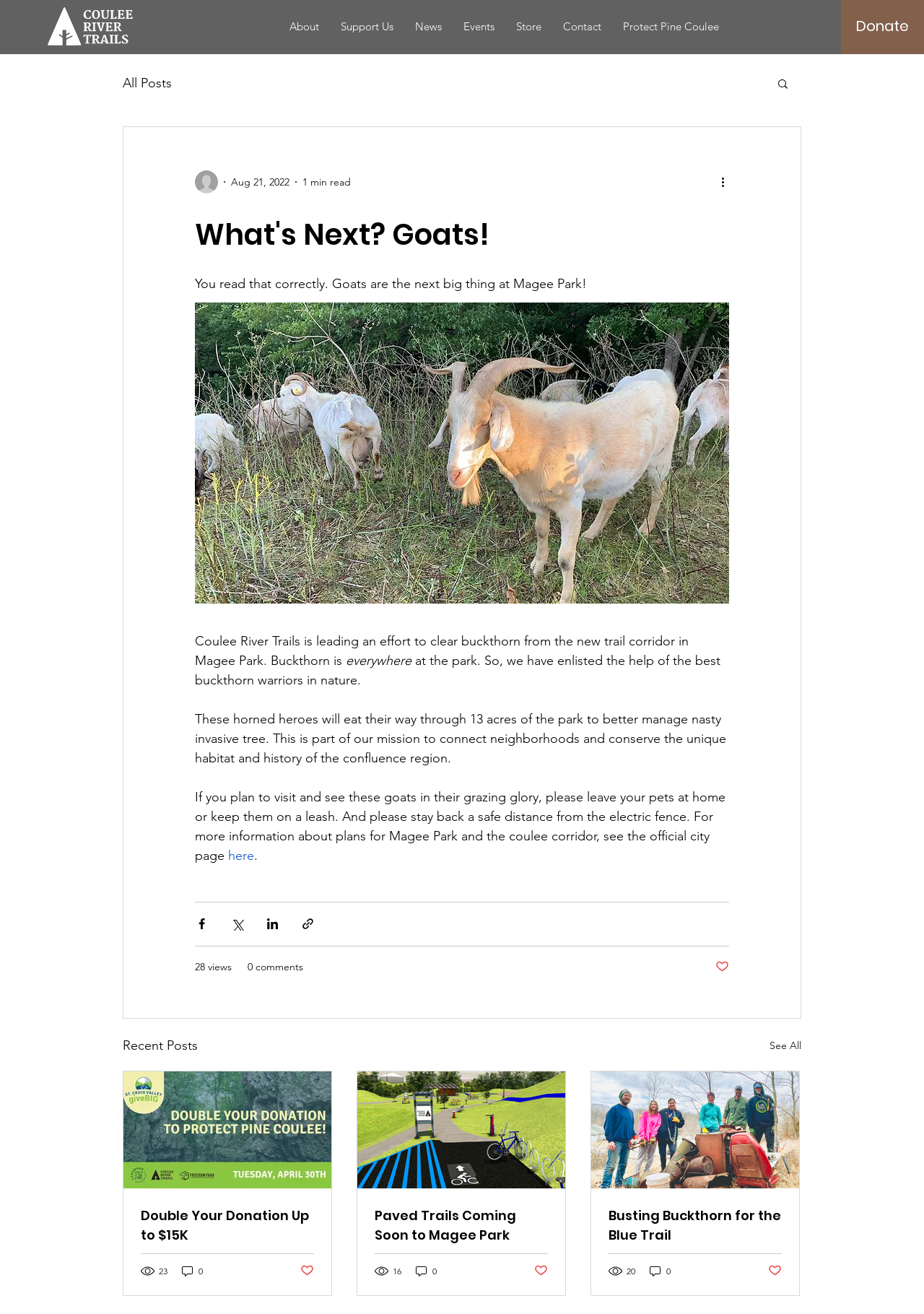Extract the main heading text from the webpage.

What's Next? Goats!